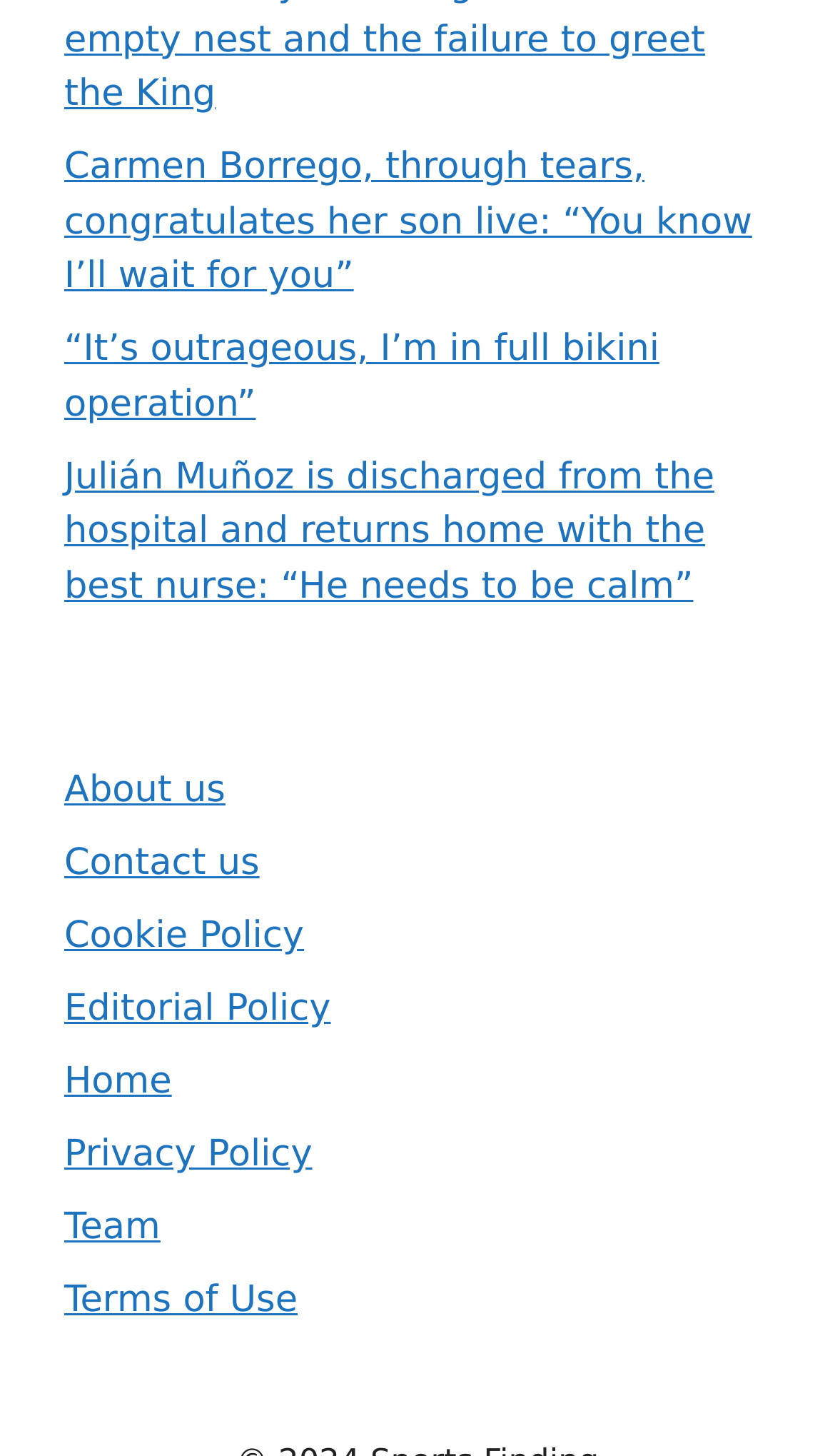How many links are there in the complementary section?
Please provide a single word or phrase in response based on the screenshot.

7